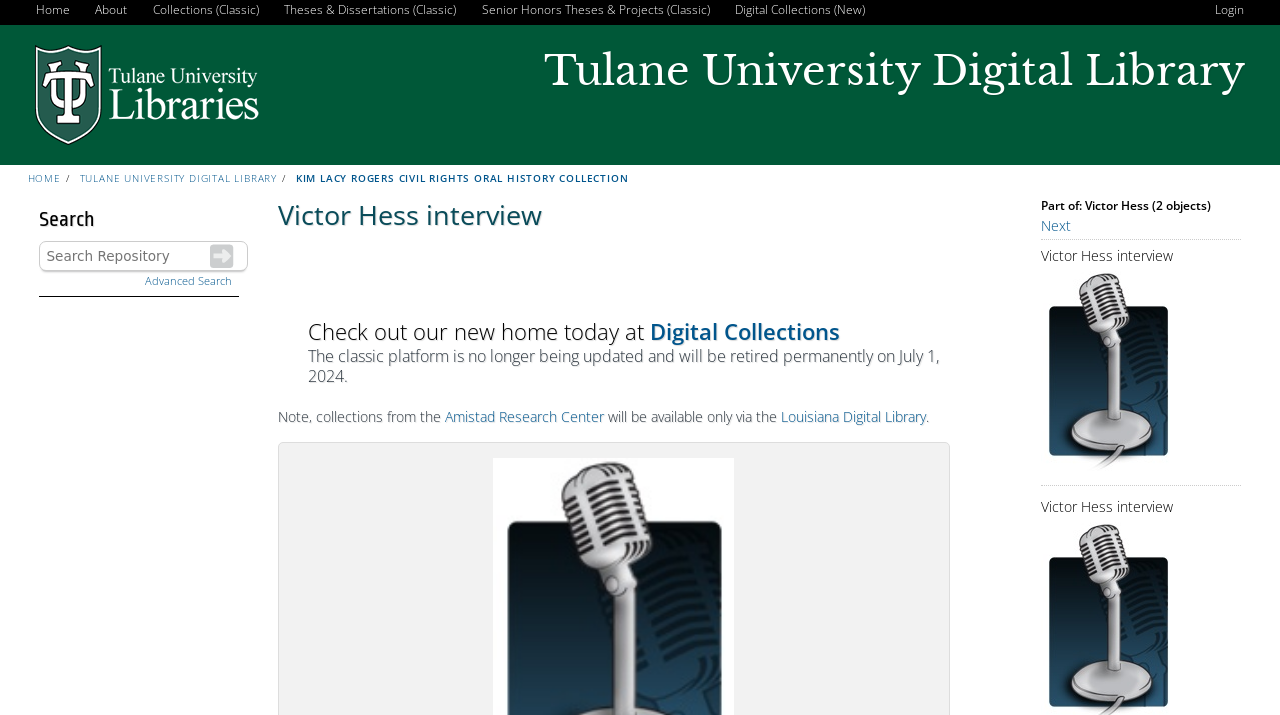Please identify the bounding box coordinates of the area that needs to be clicked to fulfill the following instruction: "Jump to navigation."

[0.0, 0.0, 1.0, 0.008]